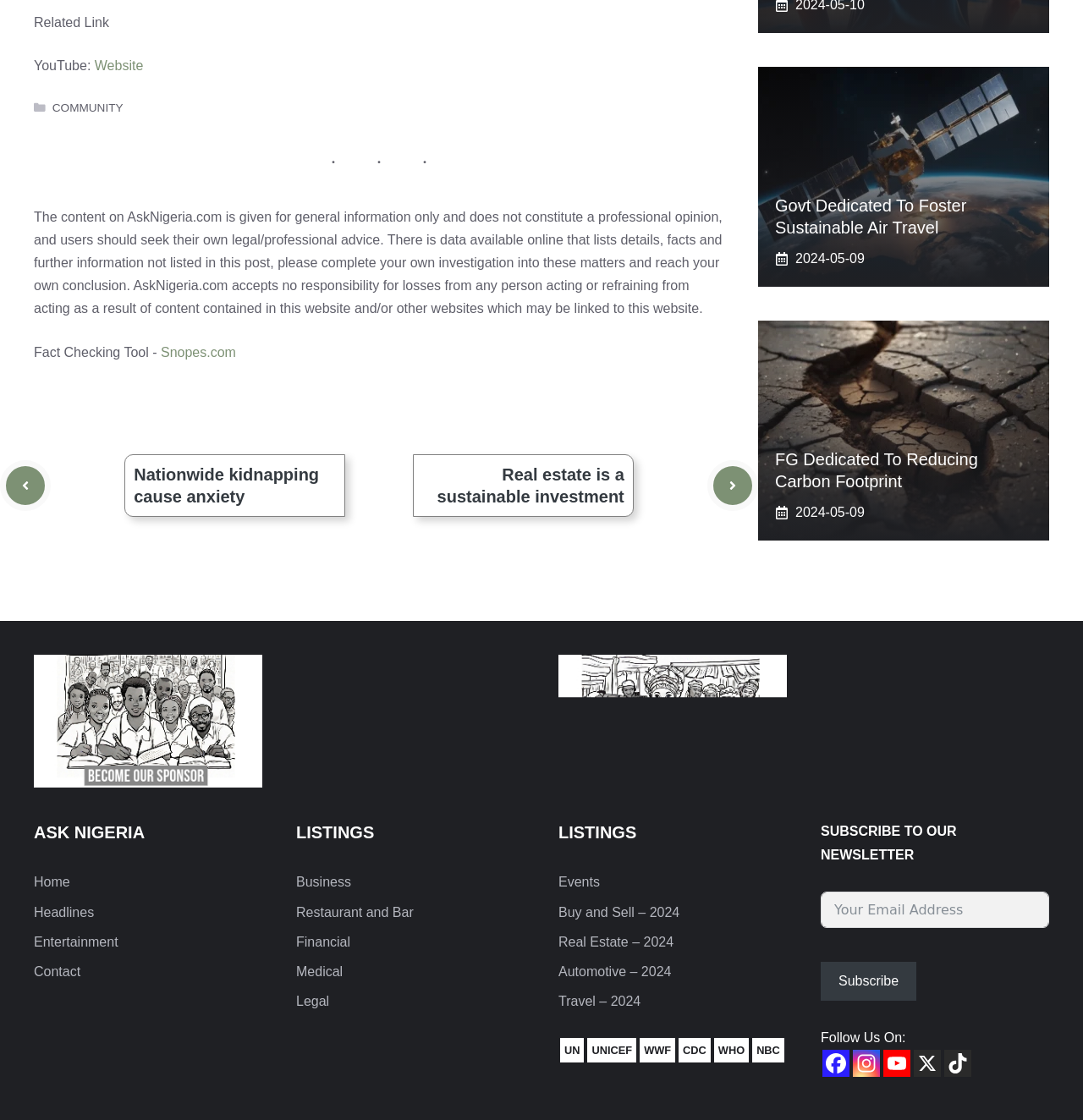Could you specify the bounding box coordinates for the clickable section to complete the following instruction: "Click on the 'Home' link"?

[0.031, 0.781, 0.065, 0.794]